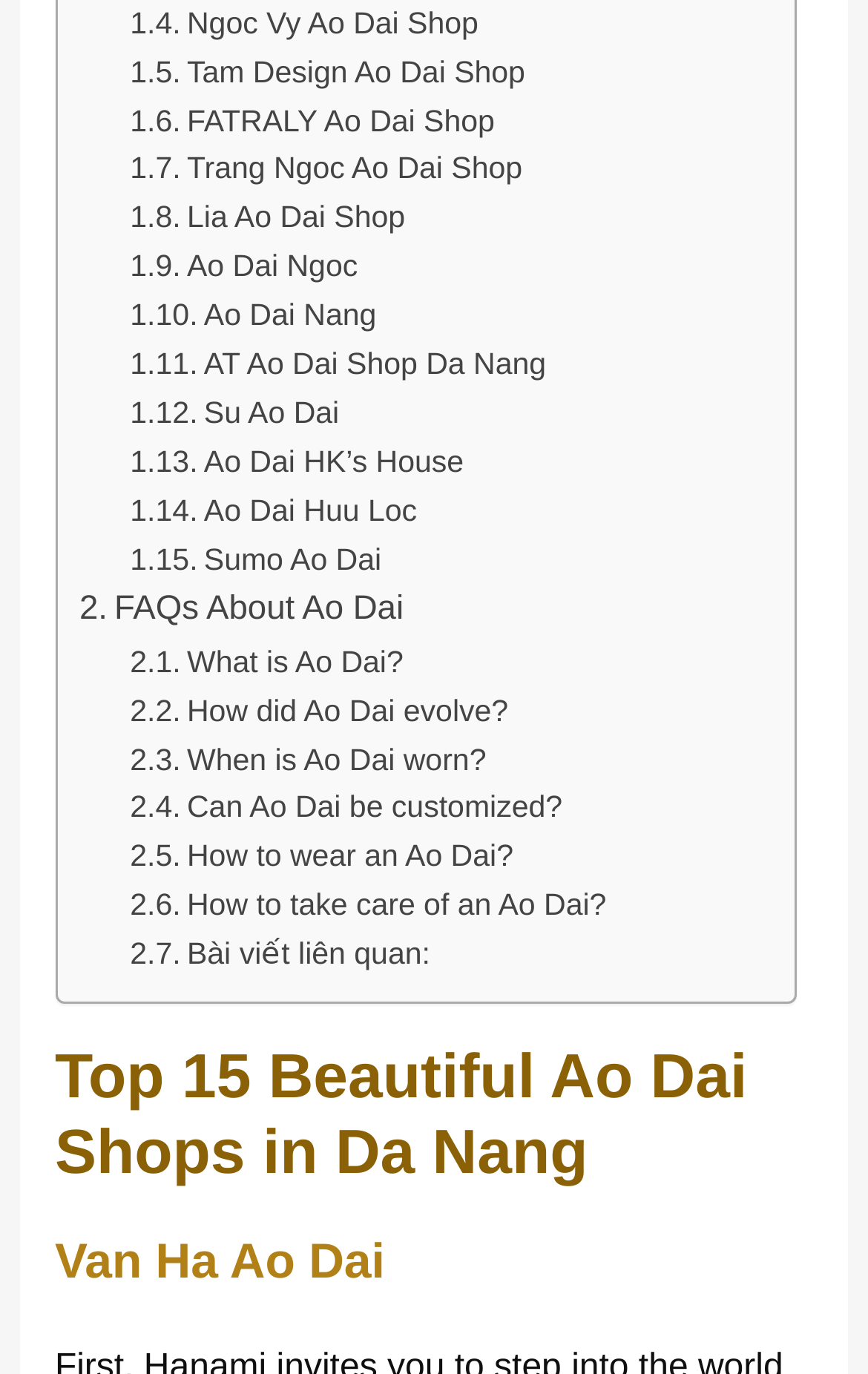Locate the bounding box coordinates of the element that should be clicked to execute the following instruction: "read about Mechanism of tensile strength of concrete after drying".

None